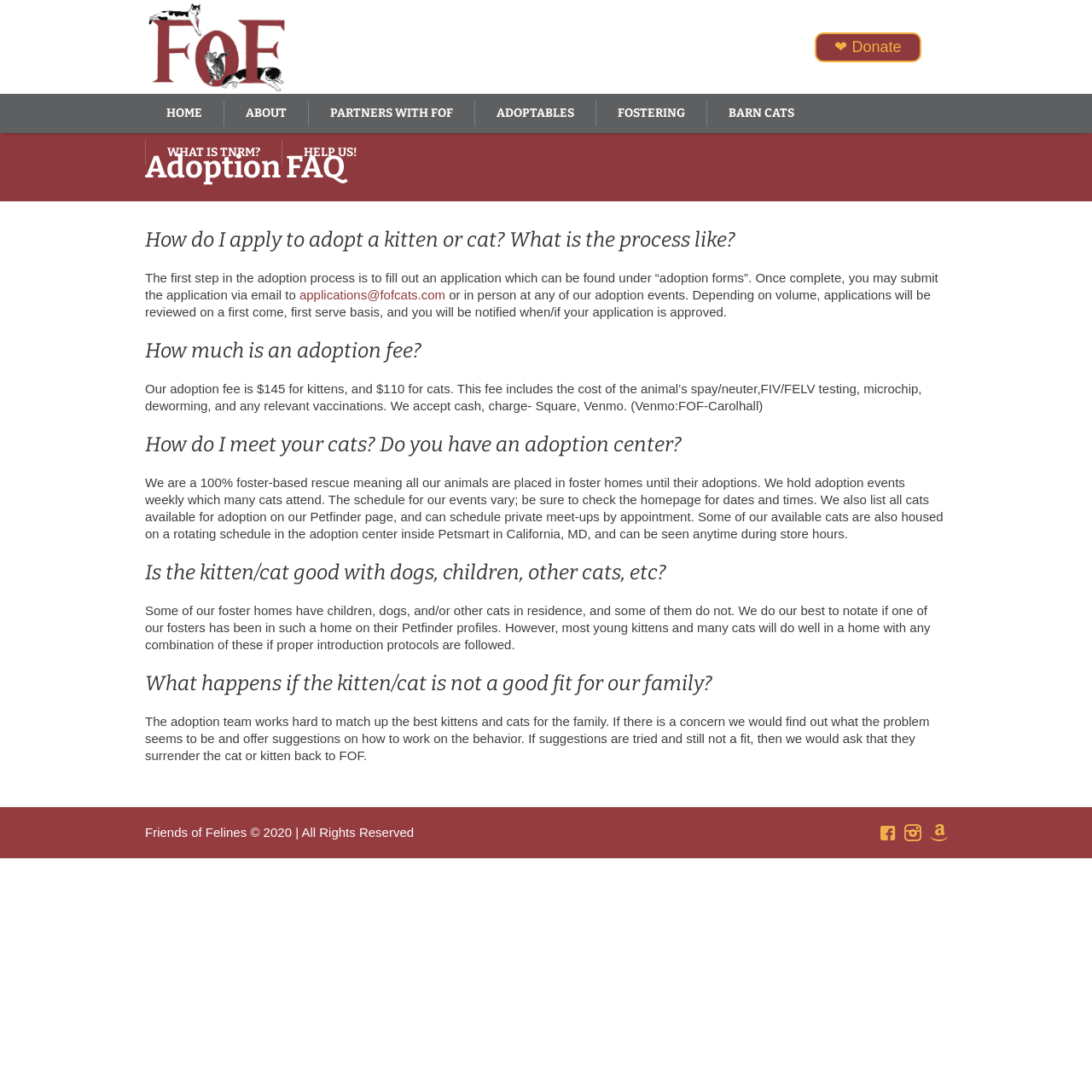Where can I meet the cats available for adoption?
Using the visual information from the image, give a one-word or short-phrase answer.

Adoption events or Petsmart